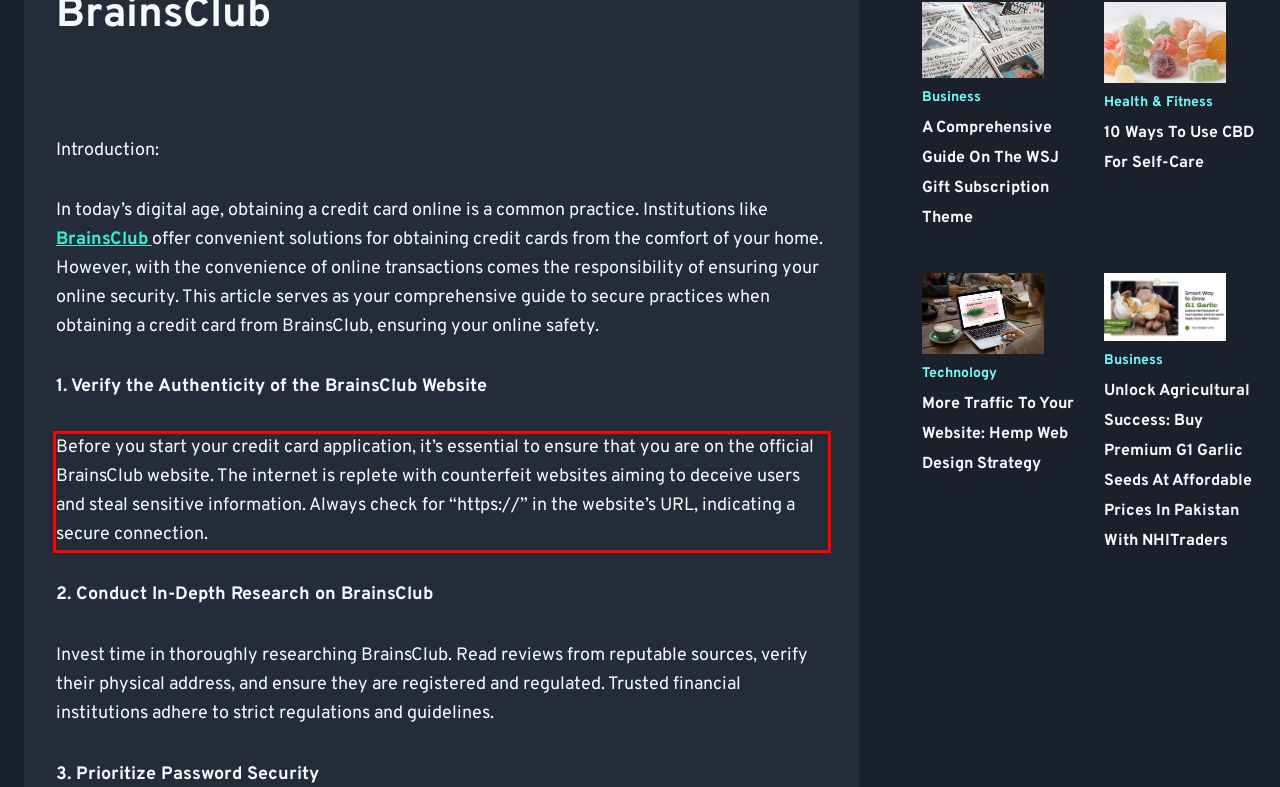Identify and transcribe the text content enclosed by the red bounding box in the given screenshot.

Before you start your credit card application, it’s essential to ensure that you are on the official BrainsClub website. The internet is replete with counterfeit websites aiming to deceive users and steal sensitive information. Always check for “https://” in the website’s URL, indicating a secure connection.